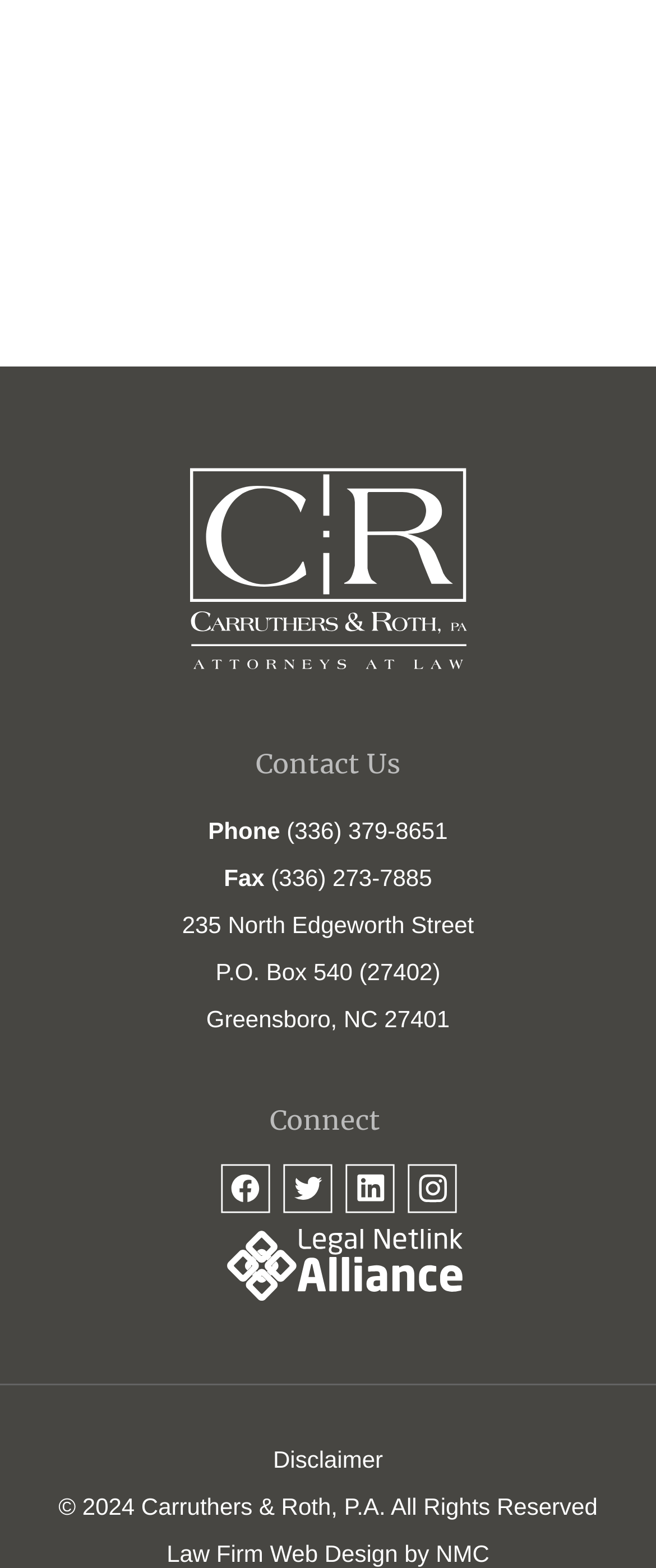Bounding box coordinates are to be given in the format (top-left x, top-left y, bottom-right x, bottom-right y). All values must be floating point numbers between 0 and 1. Provide the bounding box coordinate for the UI element described as: twitter

[0.43, 0.742, 0.507, 0.774]